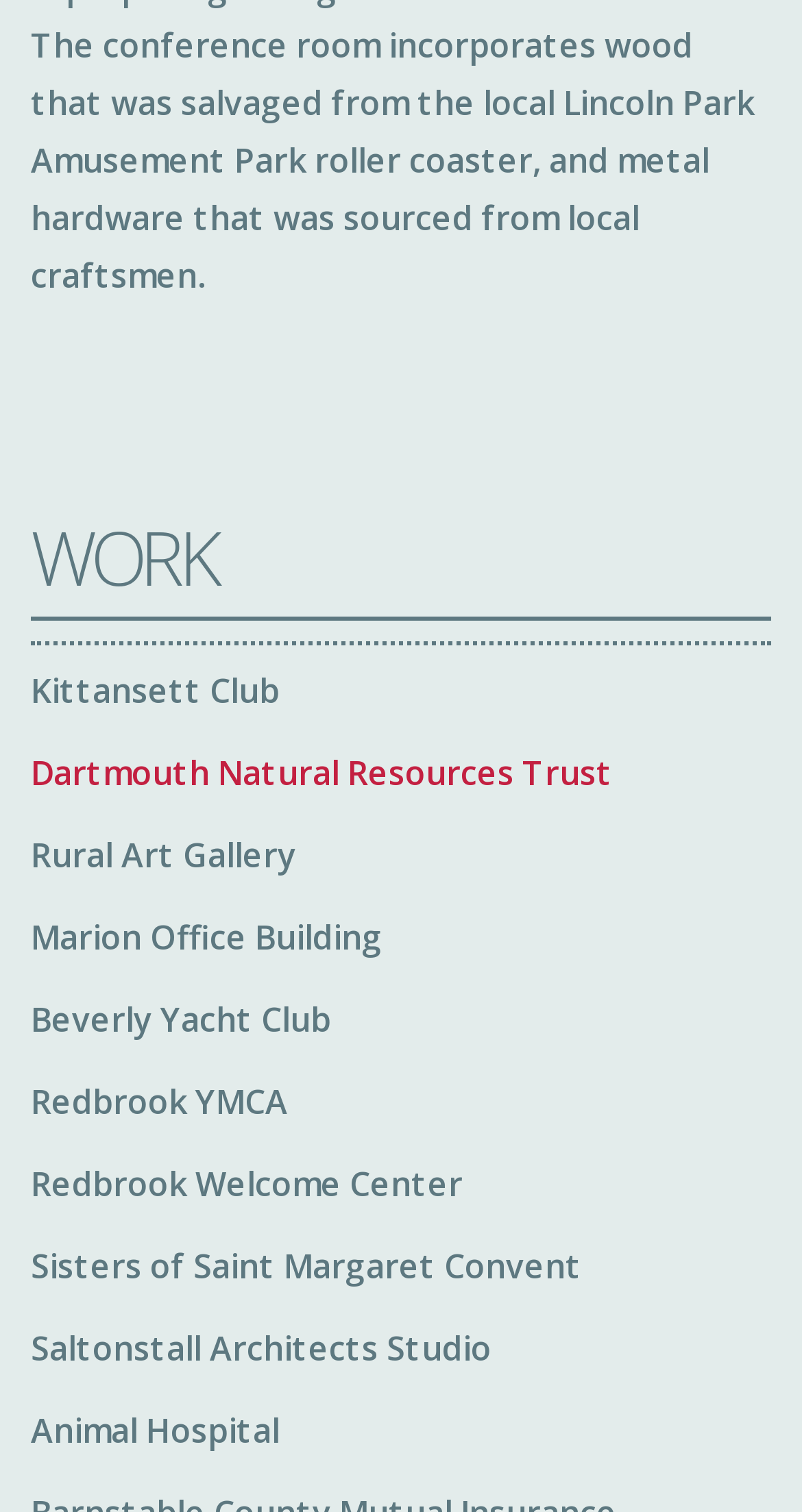Respond to the following question with a brief word or phrase:
What is the first link on the webpage?

Kittansett Club